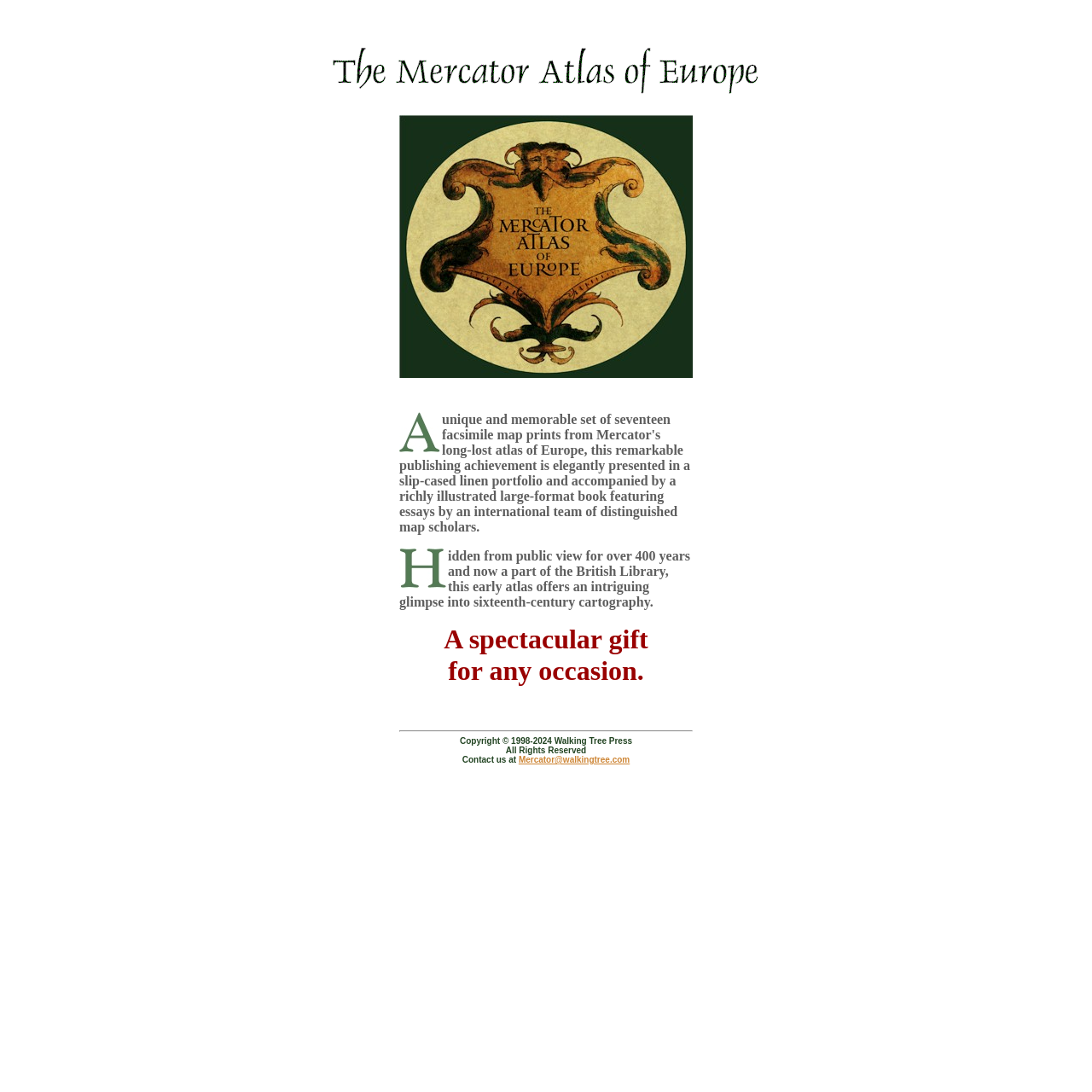Answer the question briefly using a single word or phrase: 
How many map prints are included in the atlas?

Seventeen